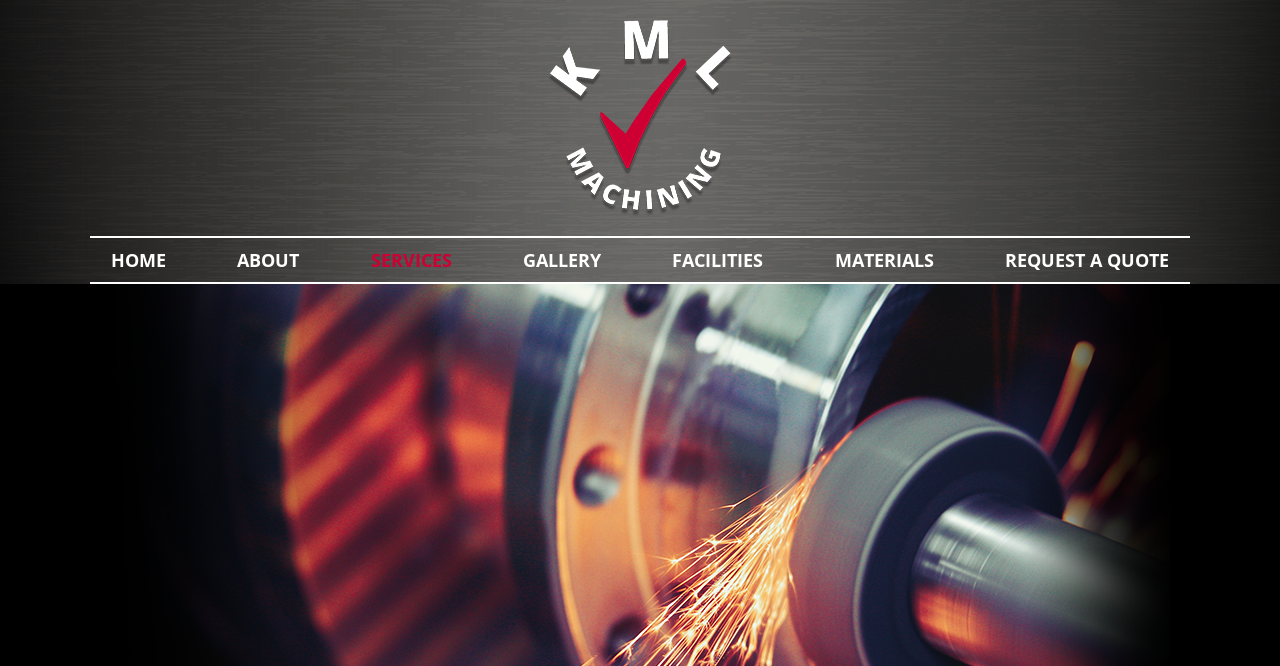What is the company name?
From the details in the image, answer the question comprehensively.

I found the company name by looking at the image element with the text 'KML Machining' which is a link and has a bounding box coordinate of [0.428, 0.03, 0.572, 0.324].